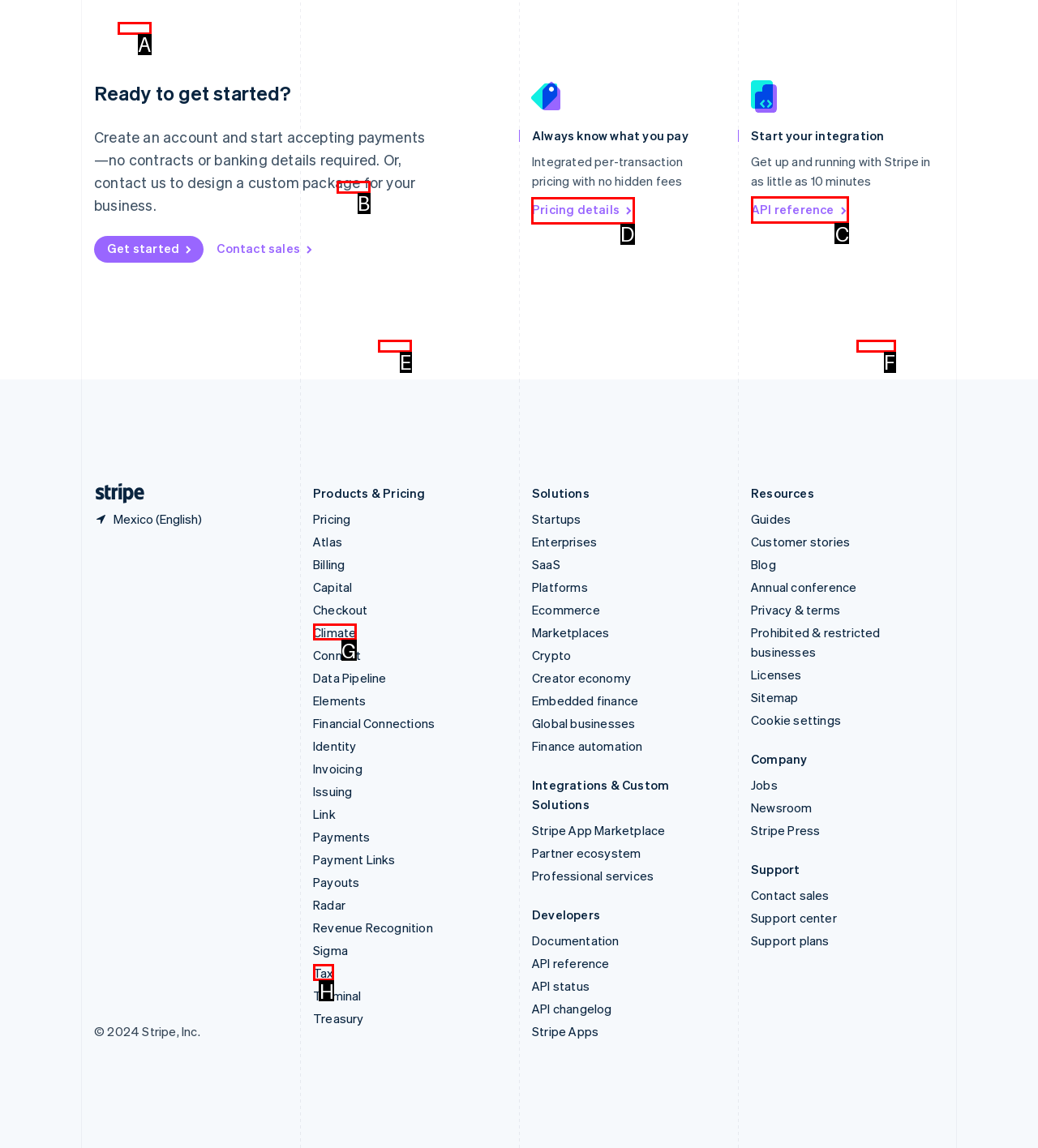Which lettered option should I select to achieve the task: View pricing details according to the highlighted elements in the screenshot?

D